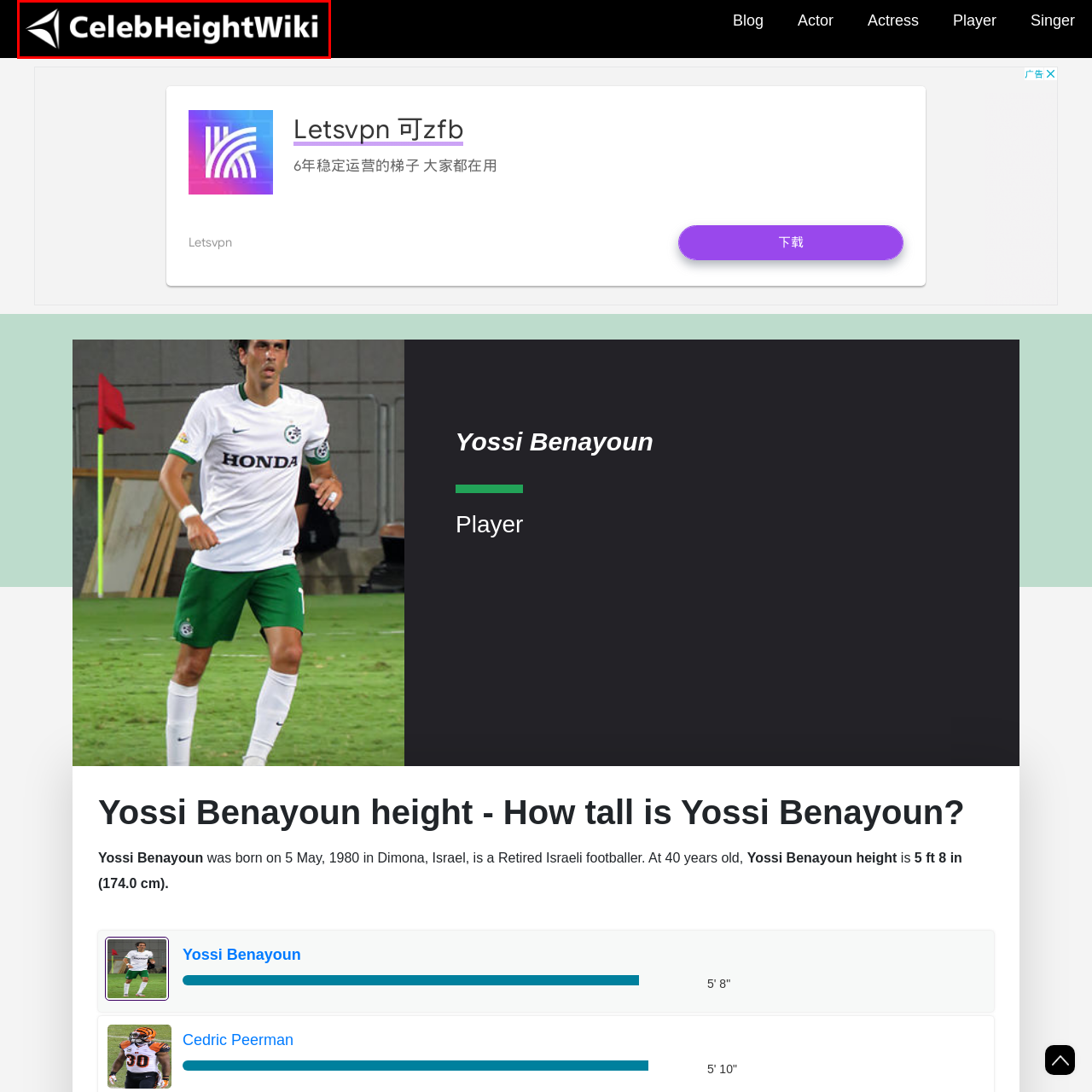What is the purpose of the website?
Please examine the image within the red bounding box and provide your answer using just one word or phrase.

Providing celebrity height information